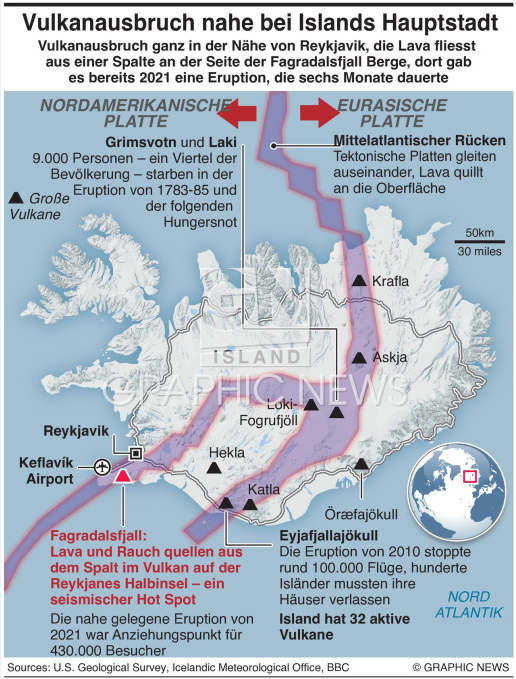Produce a meticulous caption for the image.

The infographic titled "Vulkanausbruch nahe der Hauptstadt" provides a detailed overview of volcanic activity near Reykjavik, Iceland. It depicts a map highlighting key locations, such as the Fagradalsfjall mountains, where a recent eruption occurred, alongside historical context regarding previous eruptions. Significant features include:

- The North American Plate and the Eurasian Plate, illustrating where tectonic movements occur.
- Notable volcanoes like Grimsvotn and Laki, linked to devastating eruptions in the 18th century that greatly impacted the local population.
- A graphical scale indicating distances (50 km and 30 miles) to aid in understanding the geographical scope.
- Additional annotations provide insights into the region's seismic activity, with a note on the tourism influx during recent volcanic events.

The visual layout effectively communicates the relationship between volcanic activity and geography, making it an essential educational resource for understanding Iceland's unique geological features.